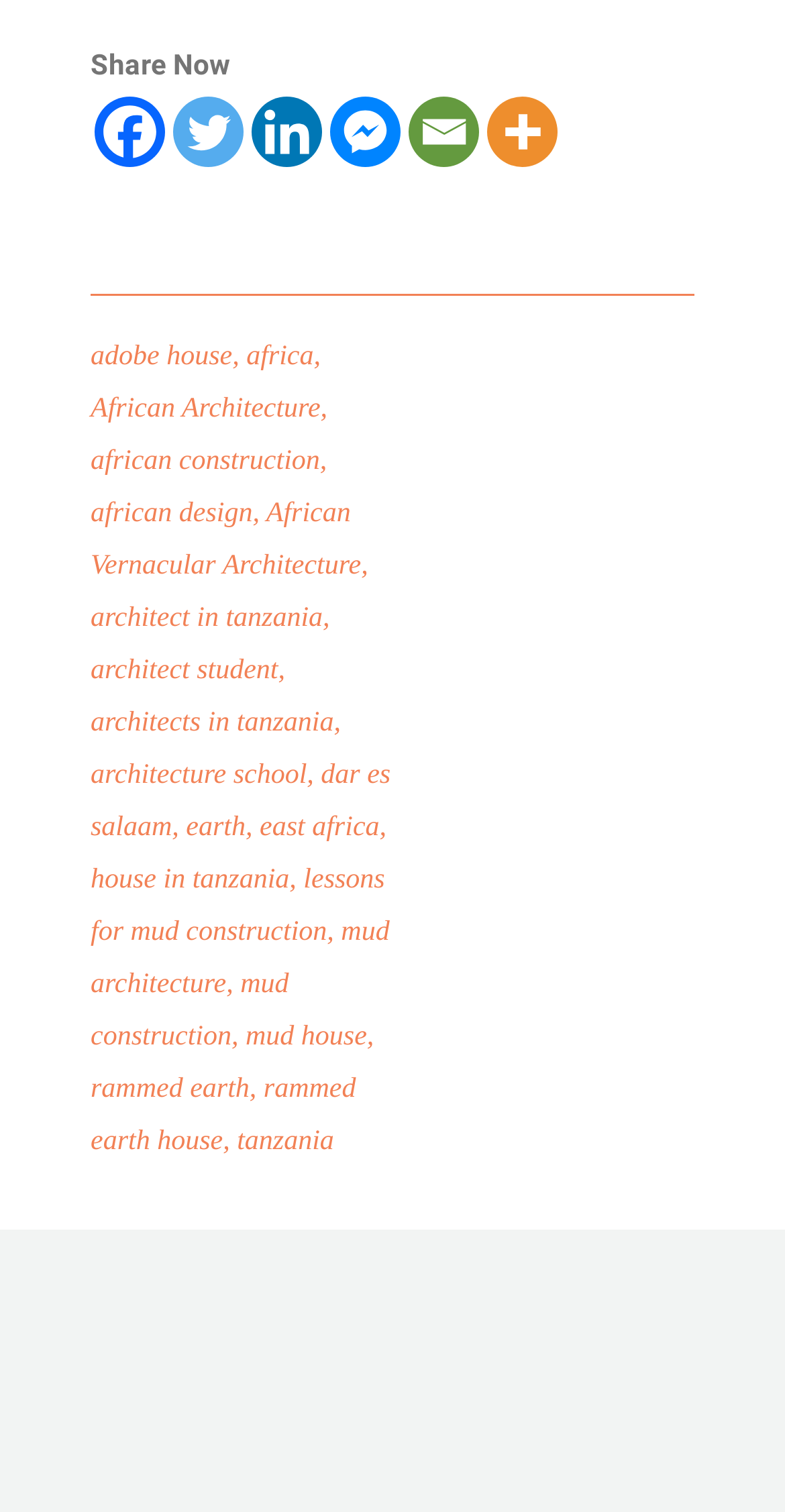Refer to the screenshot and answer the following question in detail:
How many links are there in the middle section?

I counted the number of links in the middle section of the webpage, including 'adobe house', 'africa', 'African Architecture', and so on, and found that there are 20 links in total.